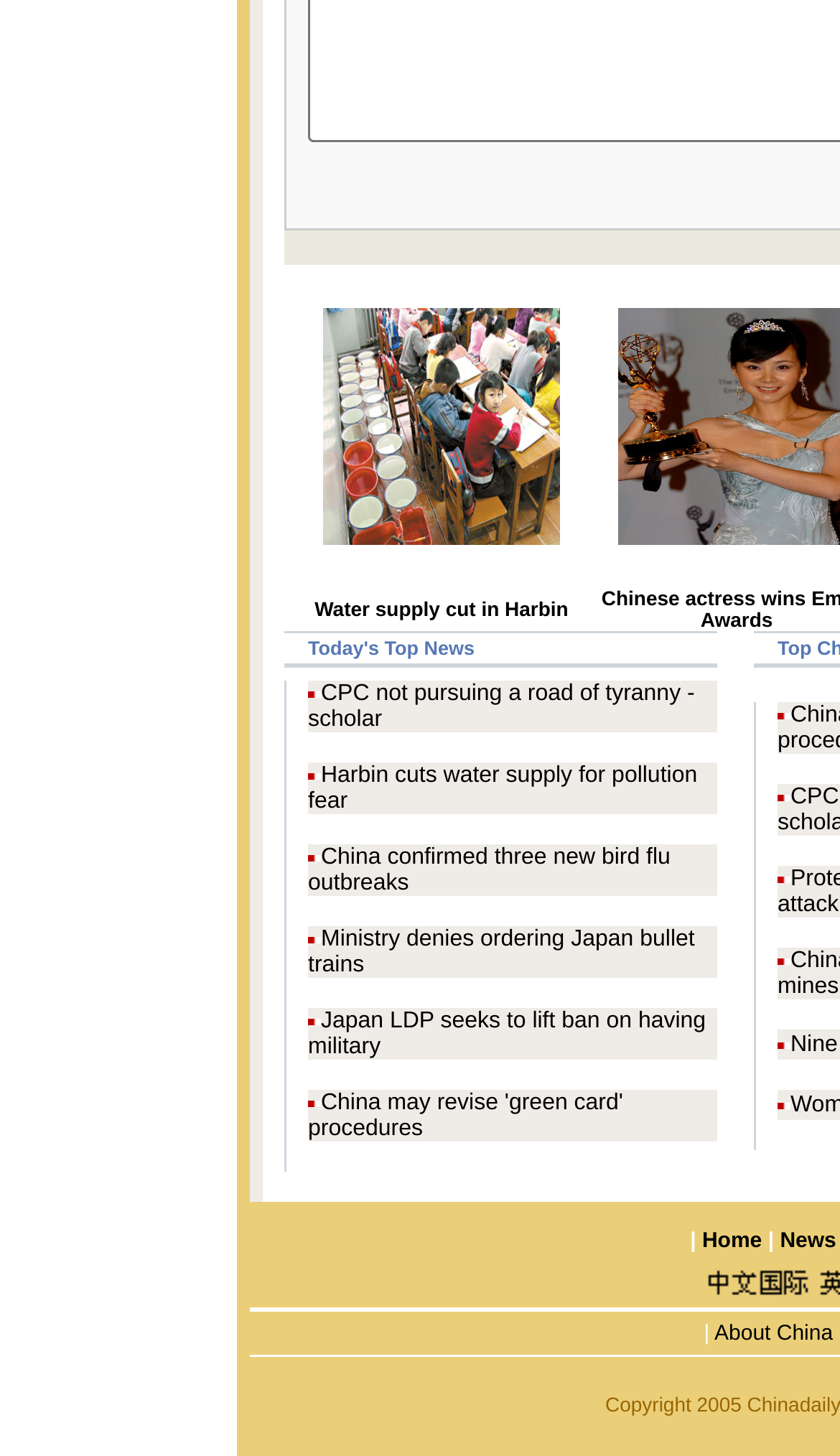Refer to the image and provide an in-depth answer to the question:
What is the top news headline?

The top news headline is 'Water supply cut in Harbin' which is located in the first table cell of the webpage, indicating that it is the most prominent news headline on the page.